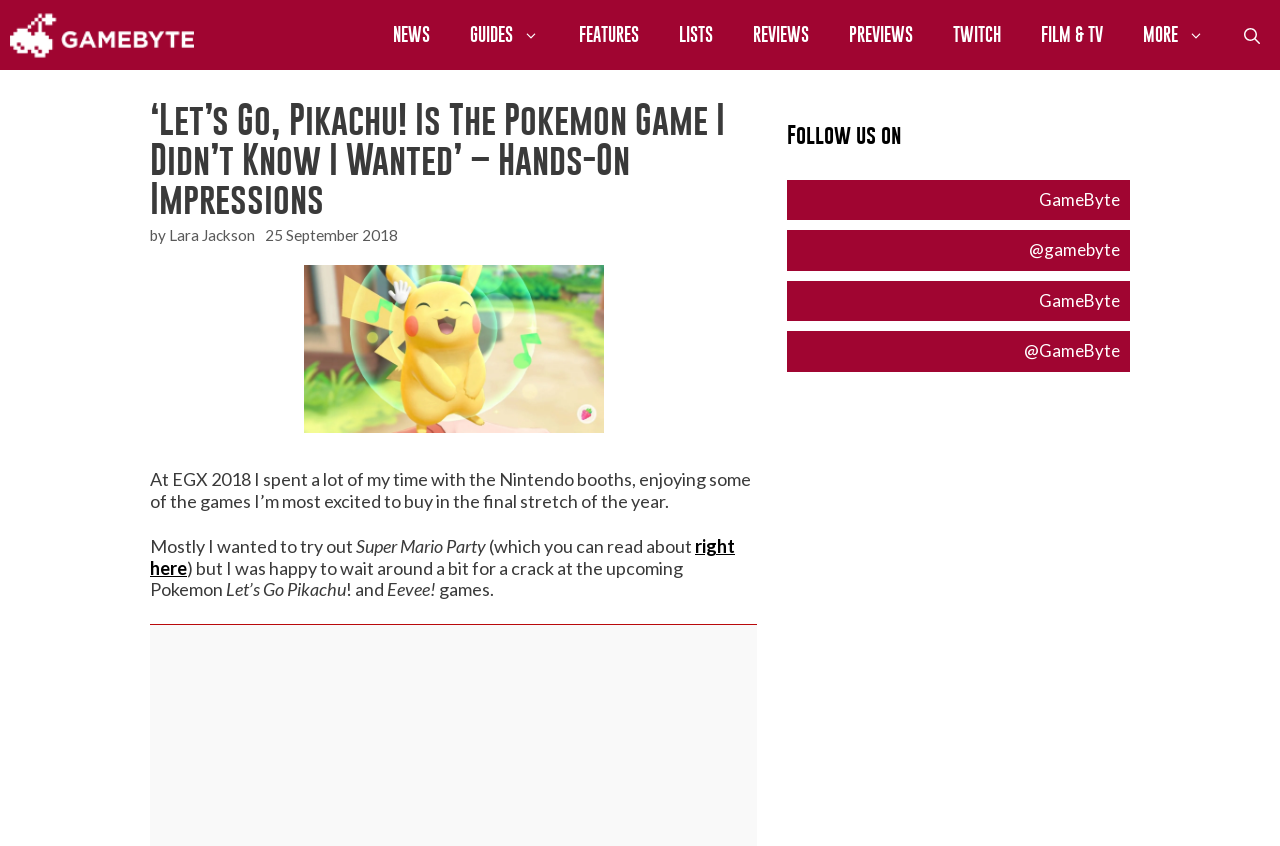Please identify the bounding box coordinates of the element that needs to be clicked to execute the following command: "Search for something". Provide the bounding box using four float numbers between 0 and 1, formatted as [left, top, right, bottom].

[0.956, 0.0, 1.0, 0.083]